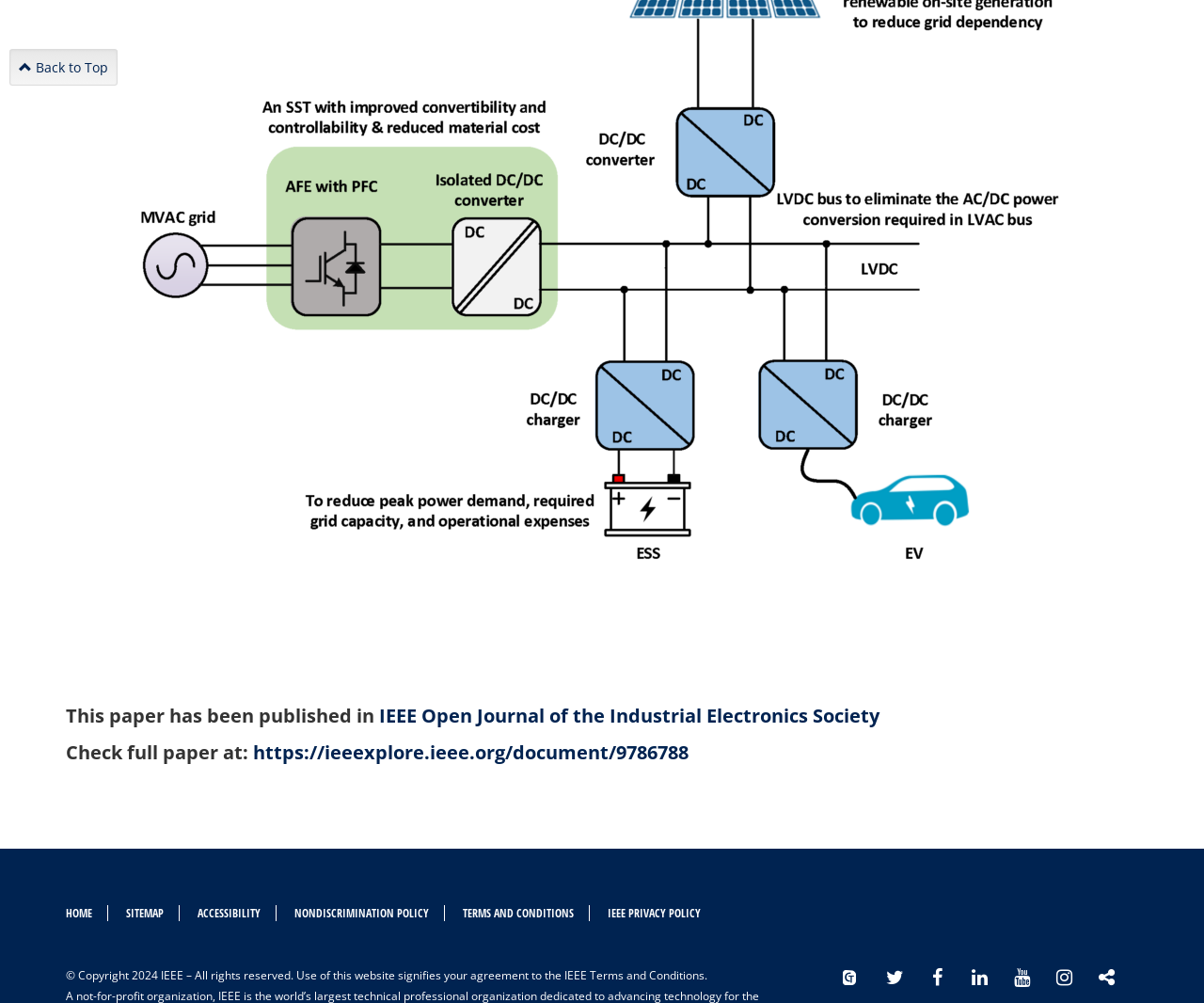What is the purpose of the link at the top-right corner?
Provide a thorough and detailed answer to the question.

The answer can be found by examining the link element at the top-right corner of the webpage. The link has a Unicode character '' which represents an upward arrow, and the text 'Back to Top' is also present. This suggests that the purpose of the link is to navigate back to the top of the webpage.